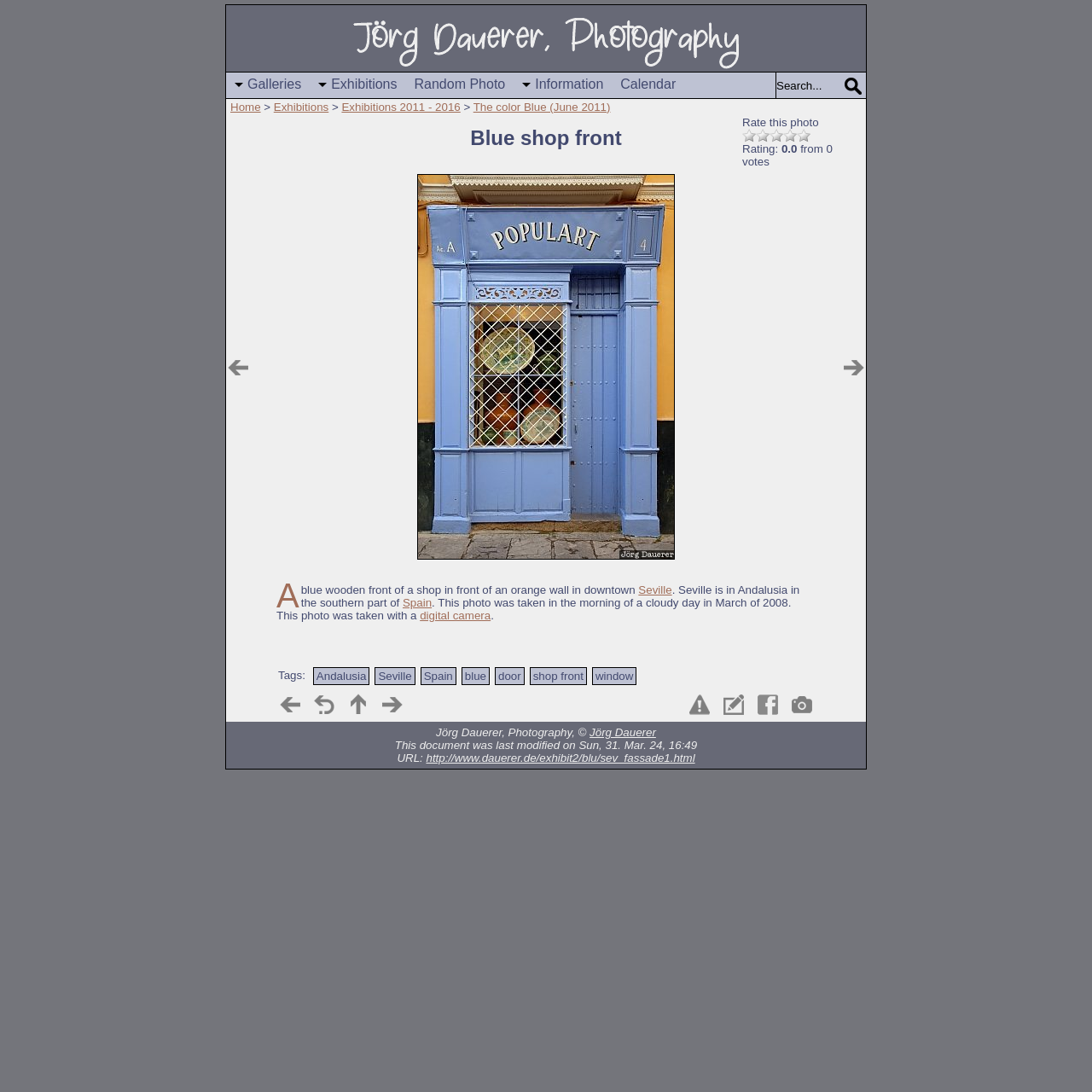Using the provided description Andalusia, find the bounding box coordinates for the UI element. Provide the coordinates in (top-left x, top-left y, bottom-right x, bottom-right y) format, ensuring all values are between 0 and 1.

[0.29, 0.613, 0.335, 0.625]